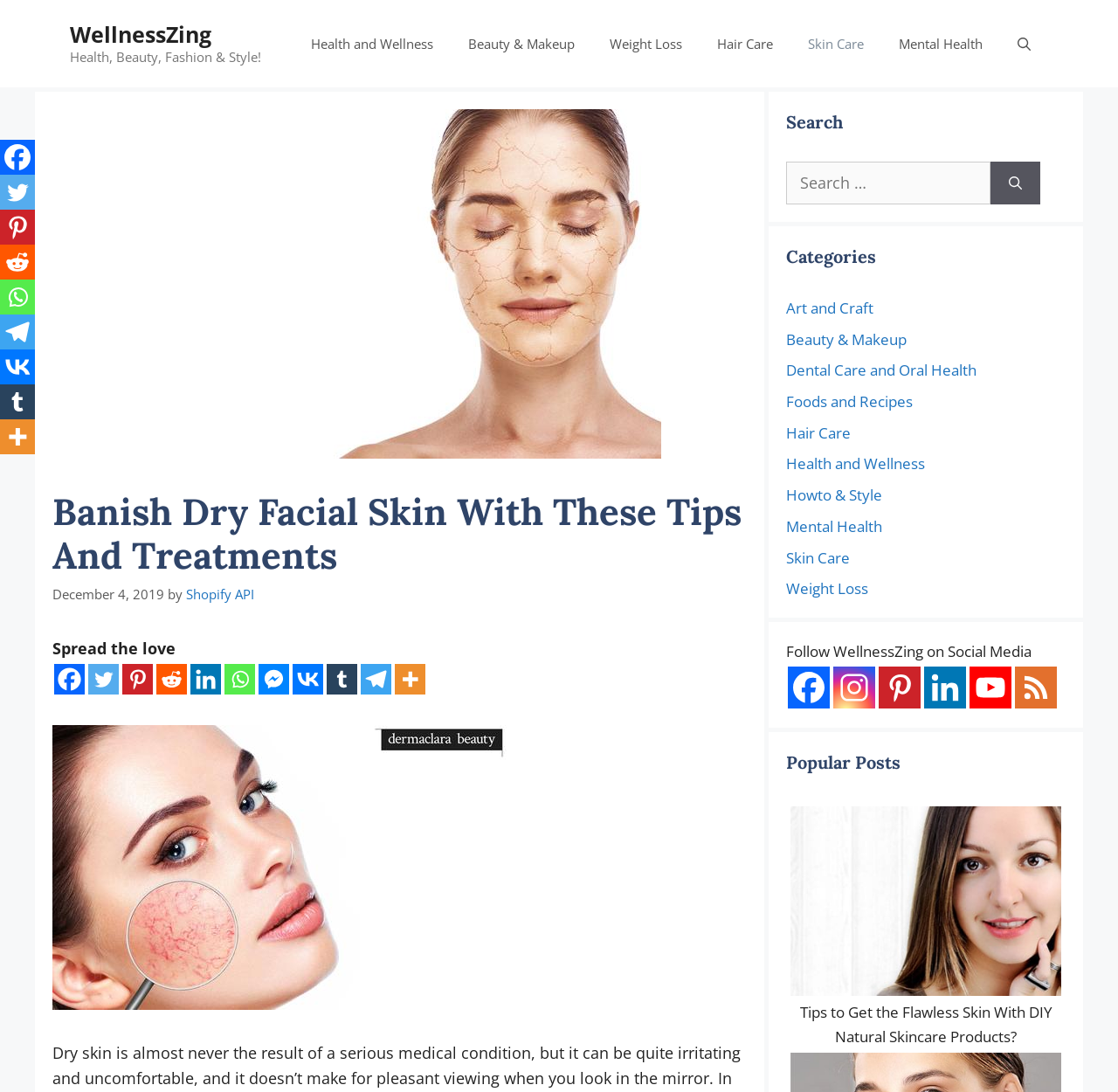Find the bounding box coordinates of the element you need to click on to perform this action: 'Search for something in the search bar'. The coordinates should be represented by four float values between 0 and 1, in the format [left, top, right, bottom].

[0.703, 0.148, 0.886, 0.187]